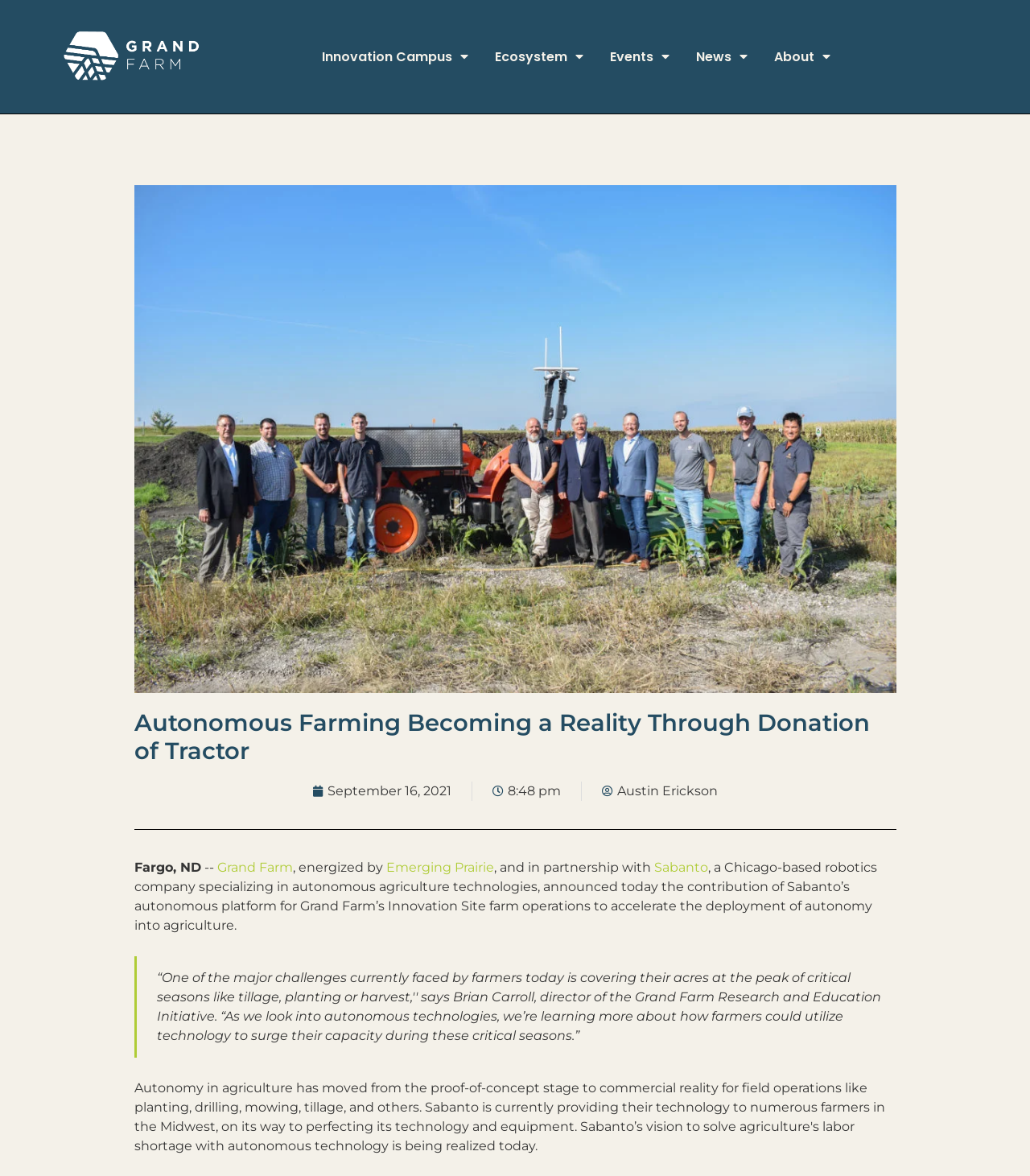Extract the bounding box of the UI element described as: "#doctrineofequivalents".

None